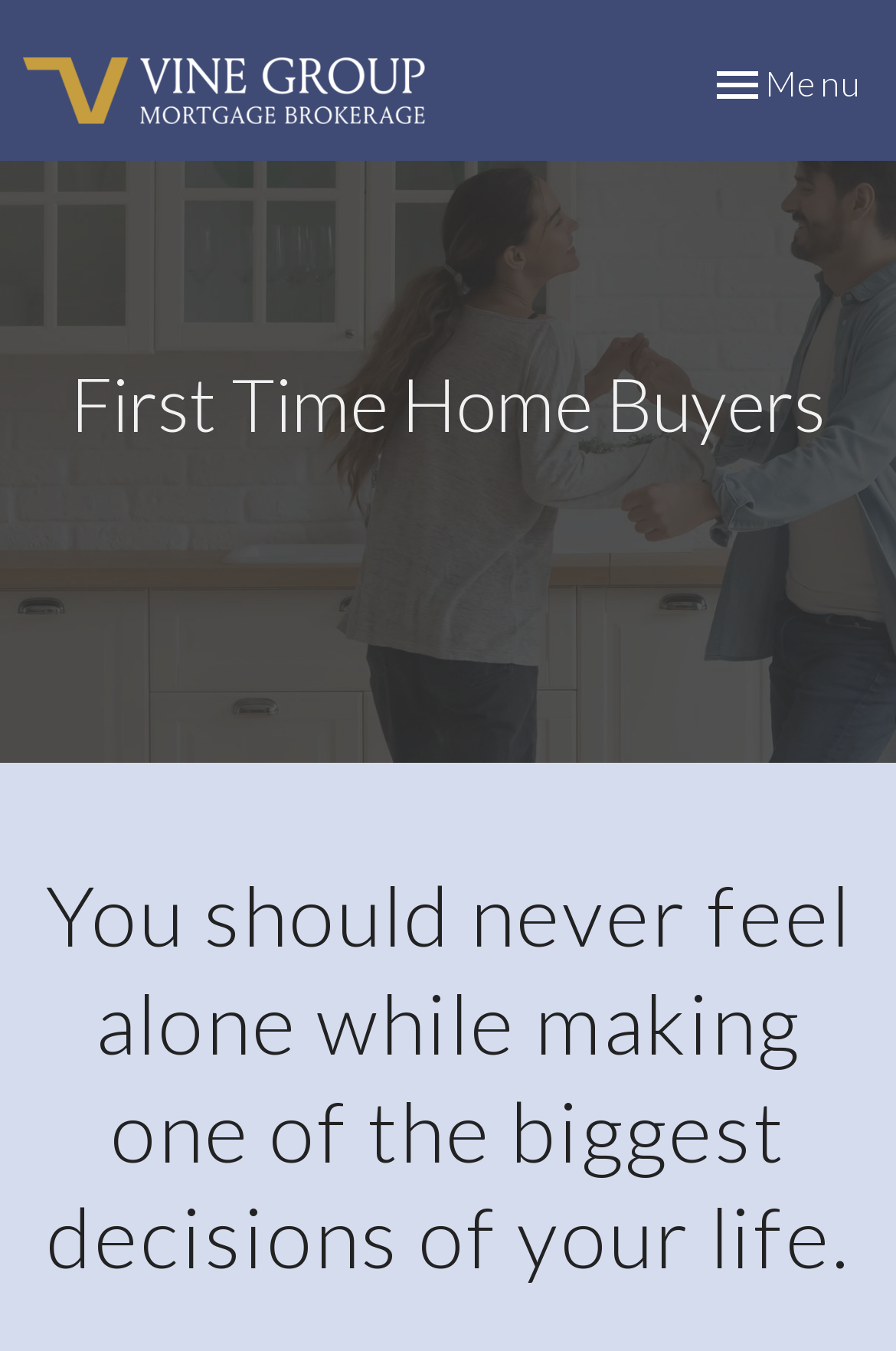Generate the text content of the main headline of the webpage.

First Time Home Buyers